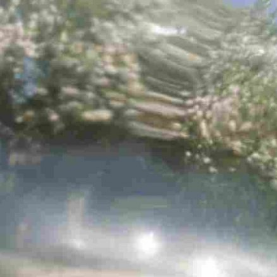Respond concisely with one word or phrase to the following query:
What is the texture of the surface?

Dynamic